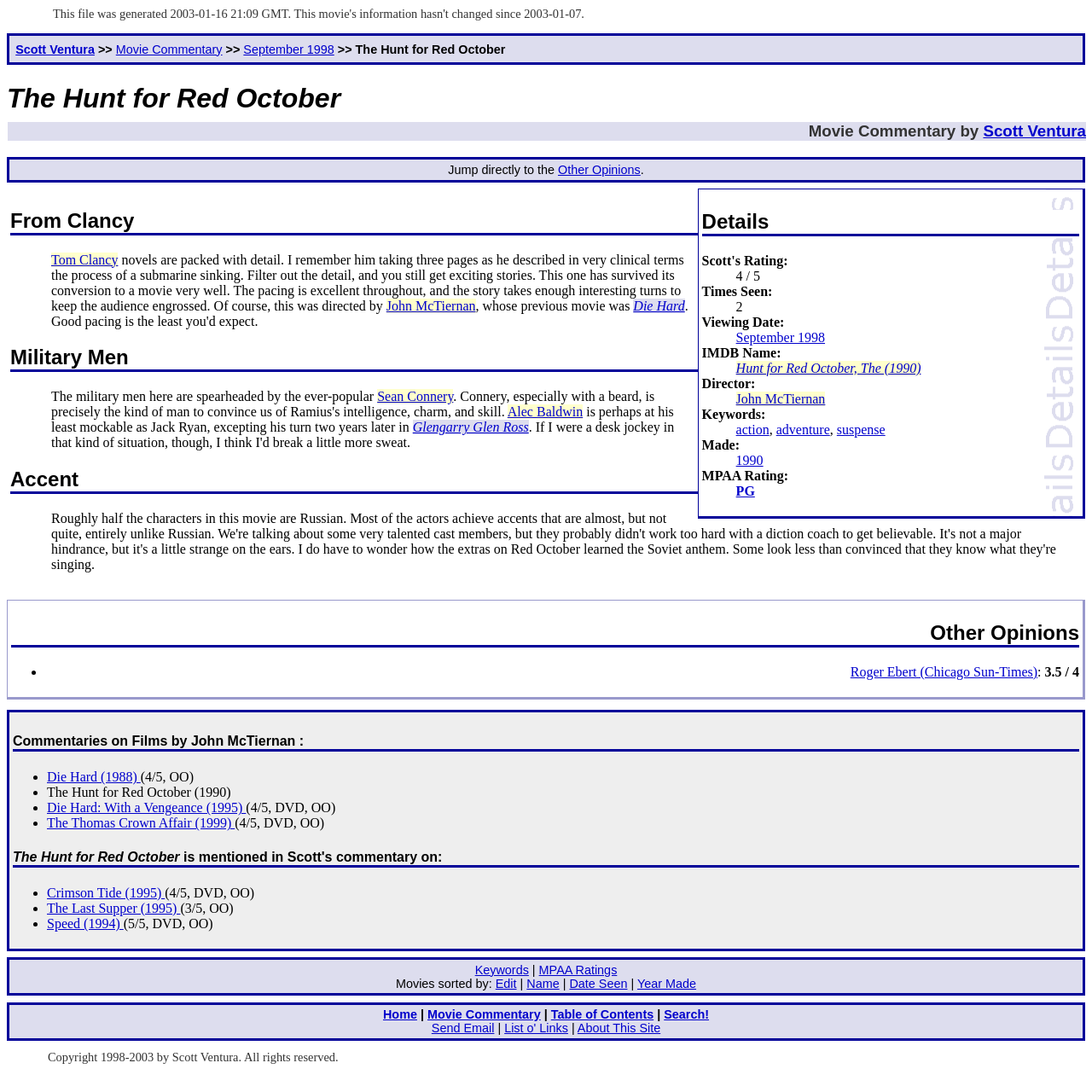What is the rating of the movie?
Examine the image and give a concise answer in one word or a short phrase.

4 / 5